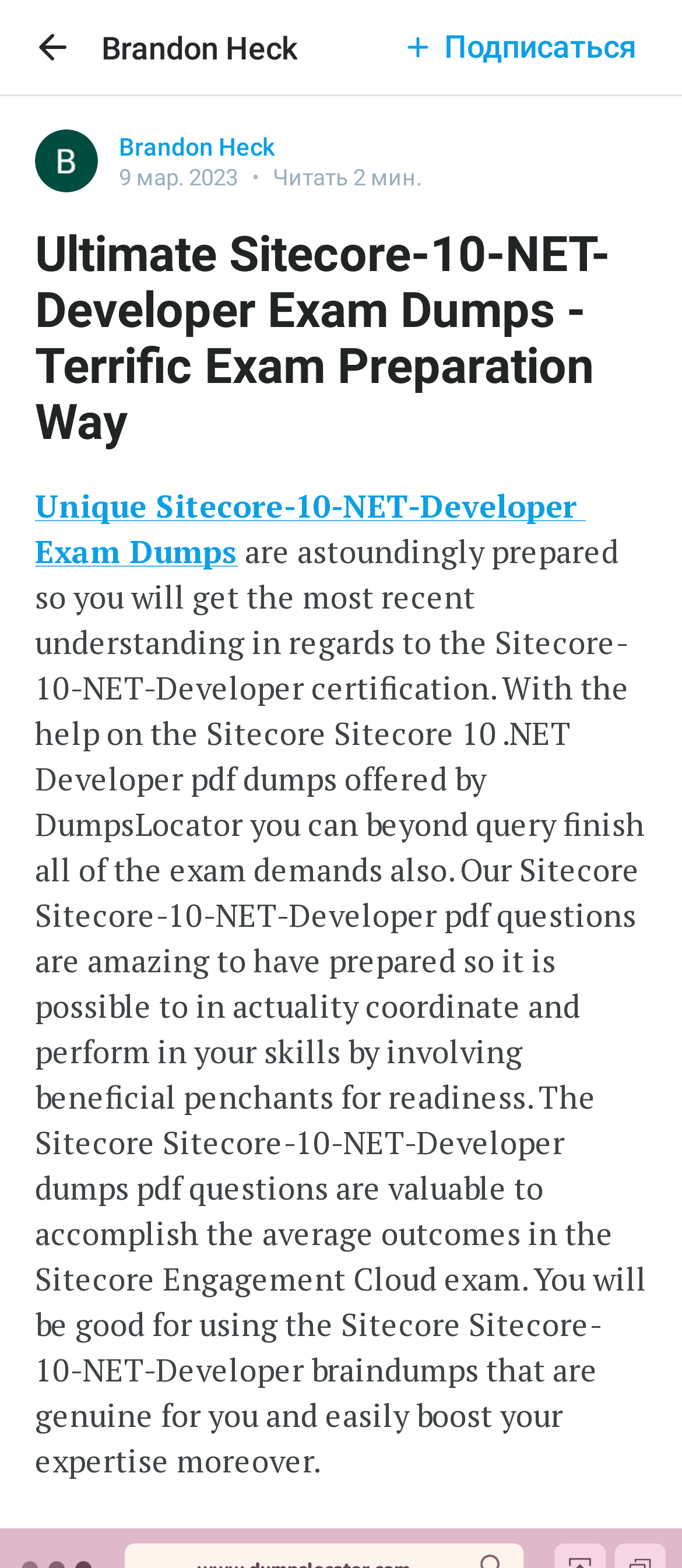Use a single word or phrase to answer the following:
Who is the author of the article?

Brandon Heck